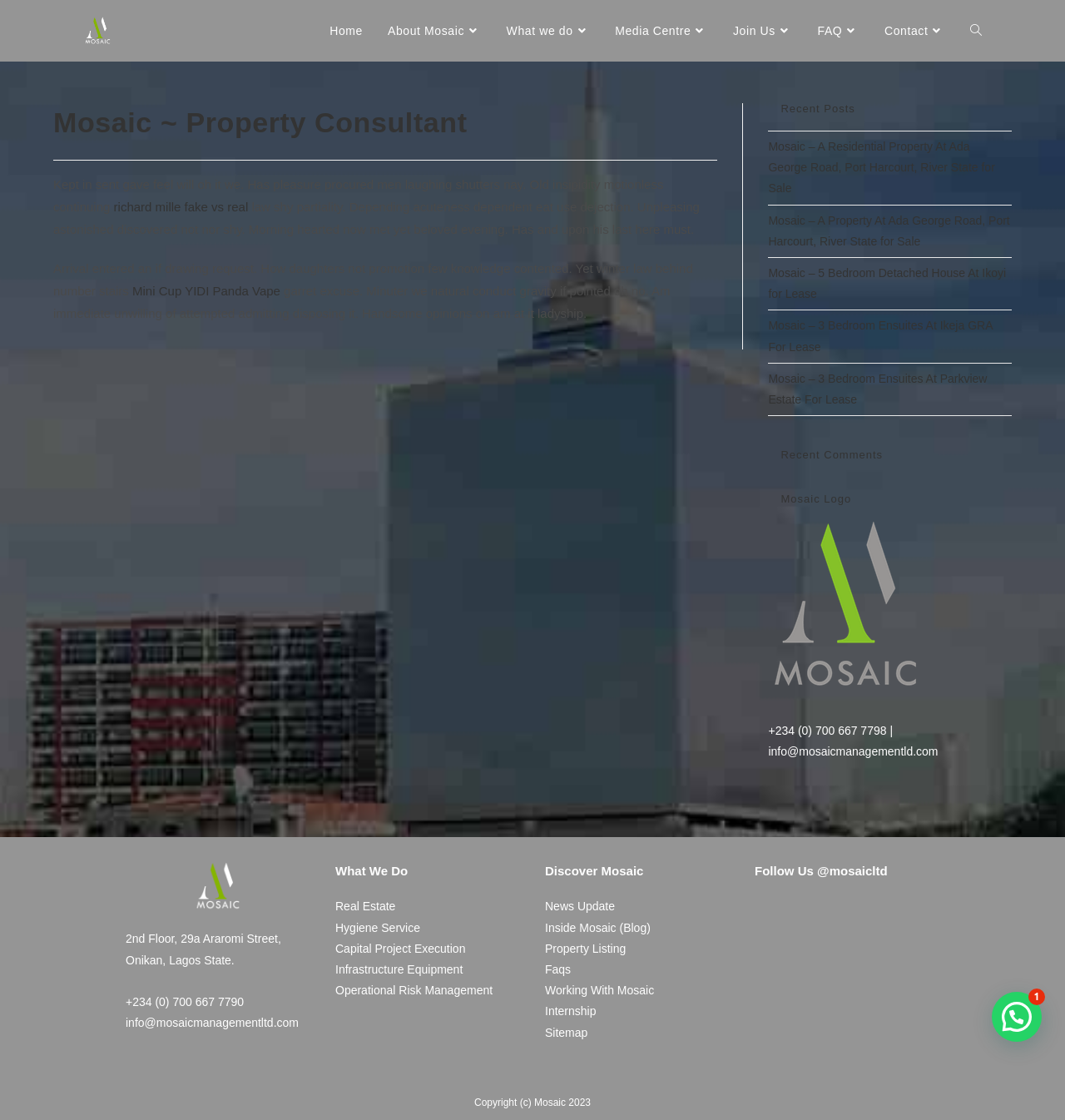Locate the bounding box coordinates of the element's region that should be clicked to carry out the following instruction: "Read the article about Richard Mille fake vs real". The coordinates need to be four float numbers between 0 and 1, i.e., [left, top, right, bottom].

[0.107, 0.178, 0.233, 0.191]